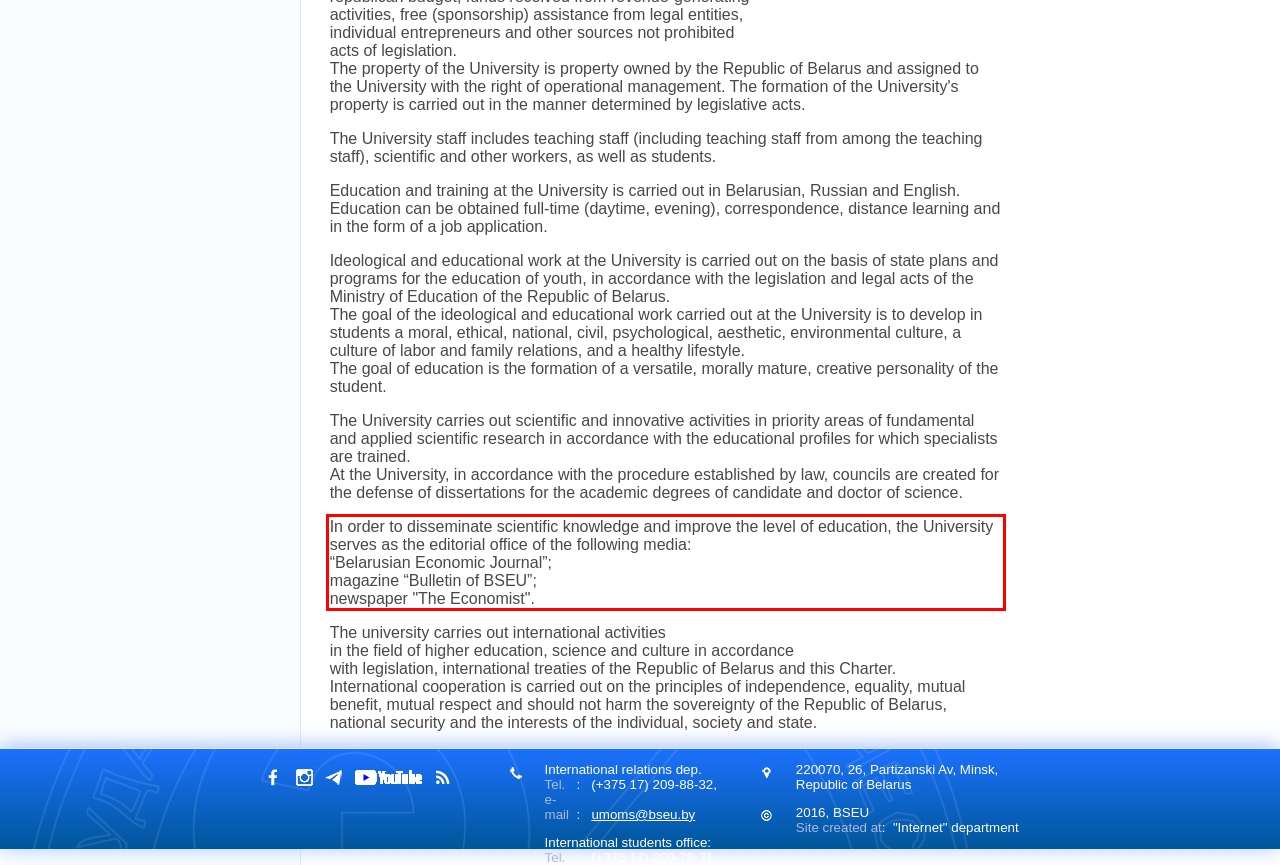Review the webpage screenshot provided, and perform OCR to extract the text from the red bounding box.

In order to disseminate scientific knowledge and improve the level of education, the University serves as the editorial office of the following media: “Belarusian Economic Journal”; magazine “Bulletin of BSEU”; newspaper "The Economist".